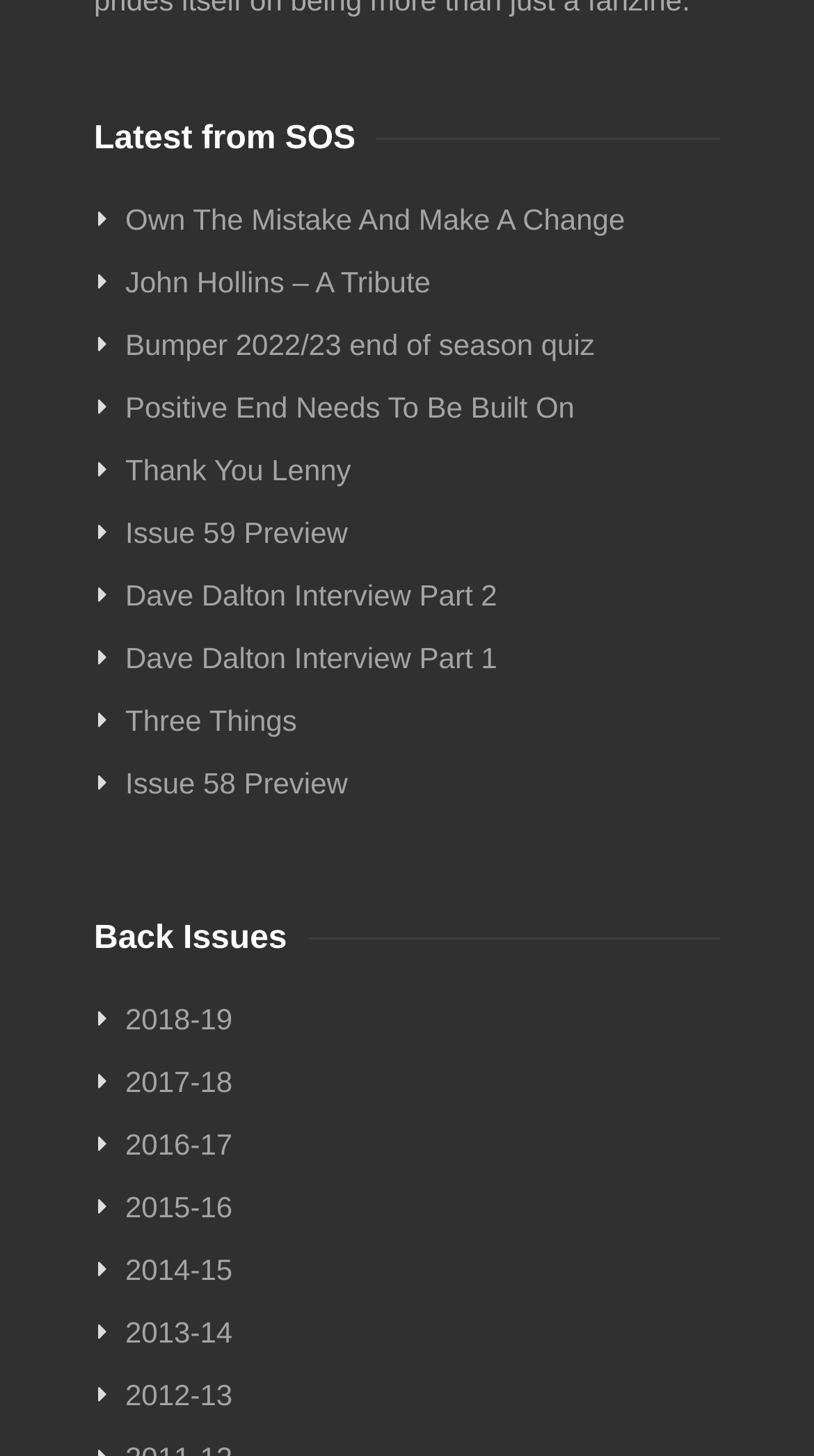Specify the bounding box coordinates of the element's region that should be clicked to achieve the following instruction: "View the article 'Own The Mistake And Make A Change'". The bounding box coordinates consist of four float numbers between 0 and 1, in the format [left, top, right, bottom].

[0.154, 0.133, 0.885, 0.168]